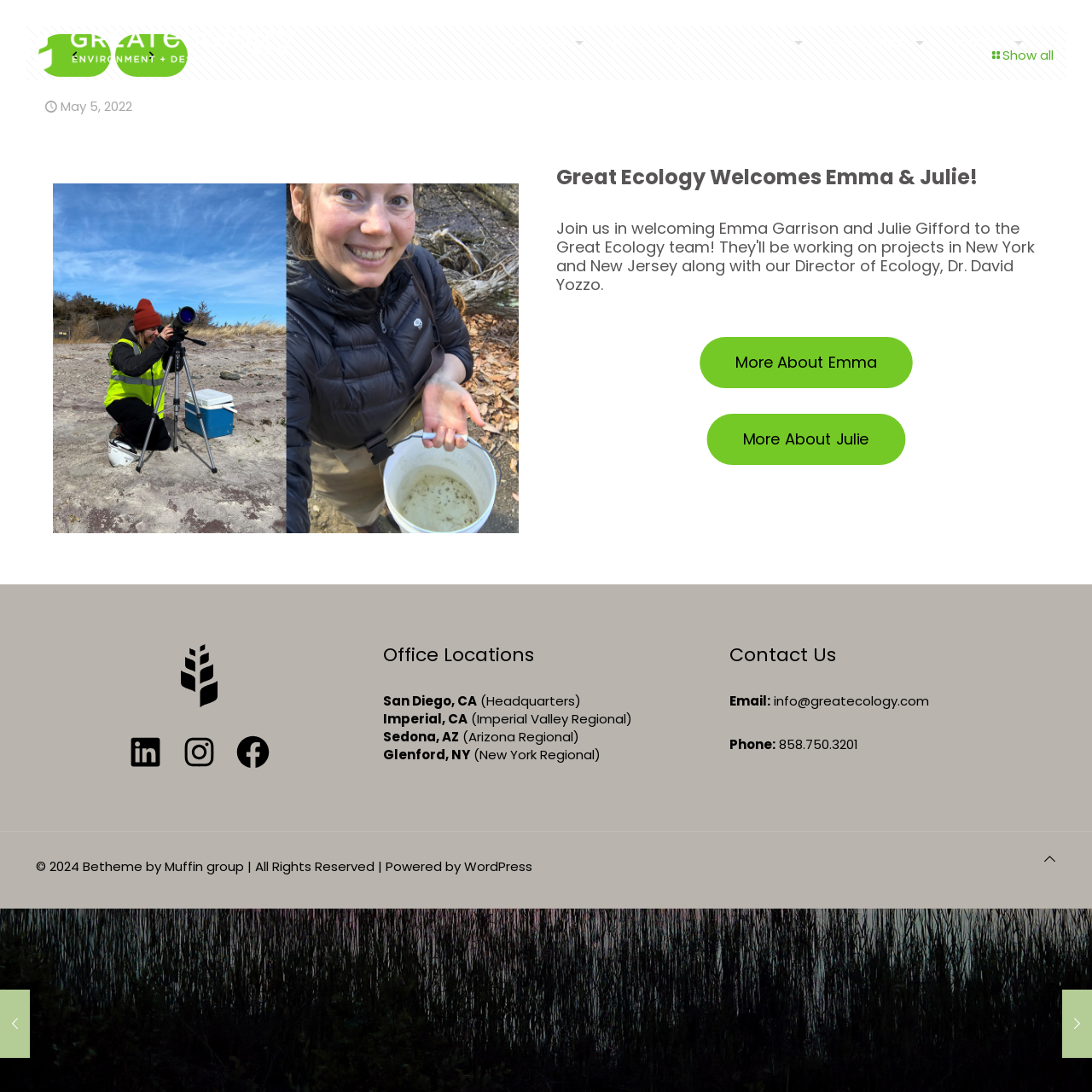Identify the bounding box coordinates of the specific part of the webpage to click to complete this instruction: "Contact us via email".

[0.668, 0.634, 0.706, 0.65]